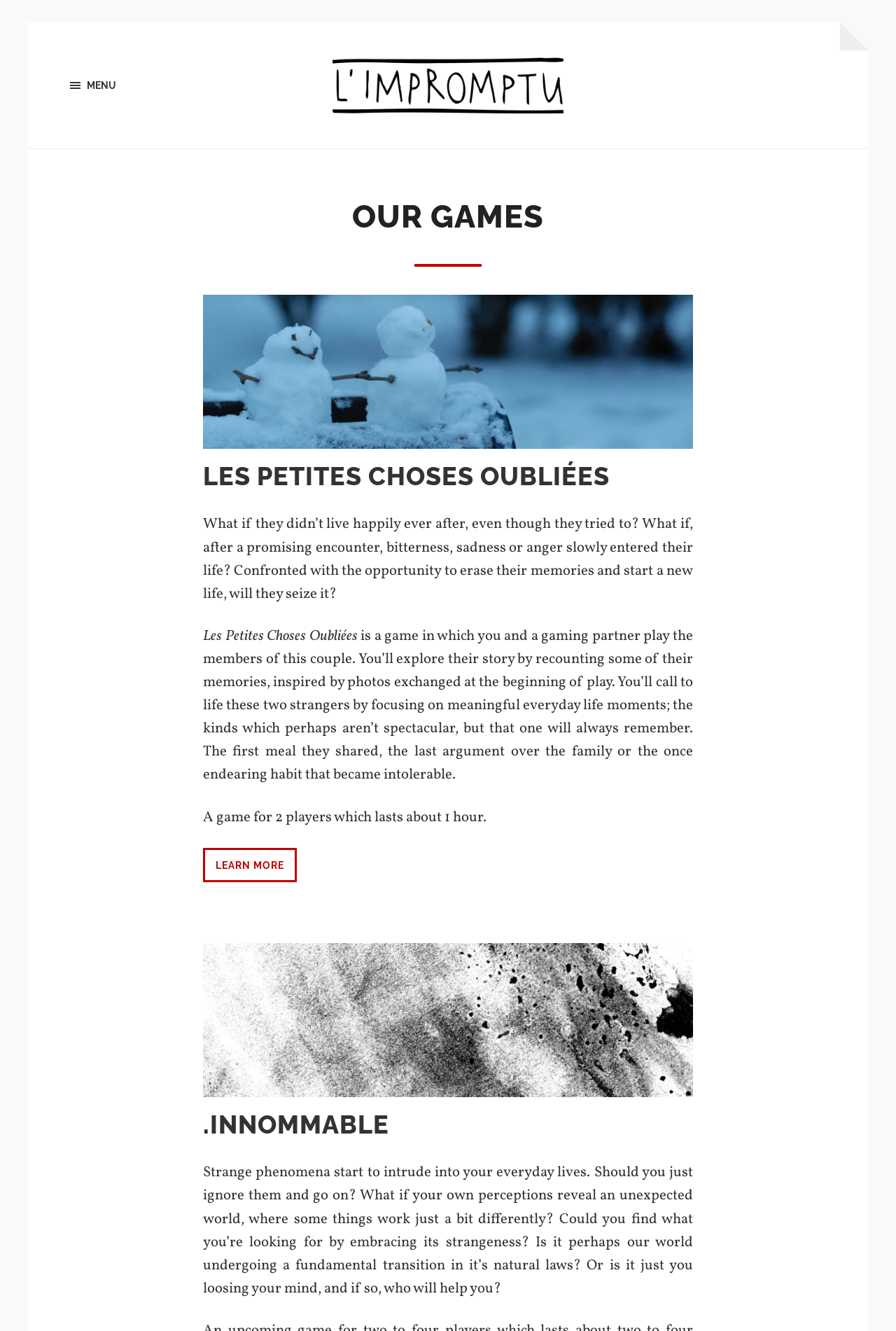Find and provide the bounding box coordinates for the UI element described with: "Menu Close".

[0.078, 0.051, 0.13, 0.077]